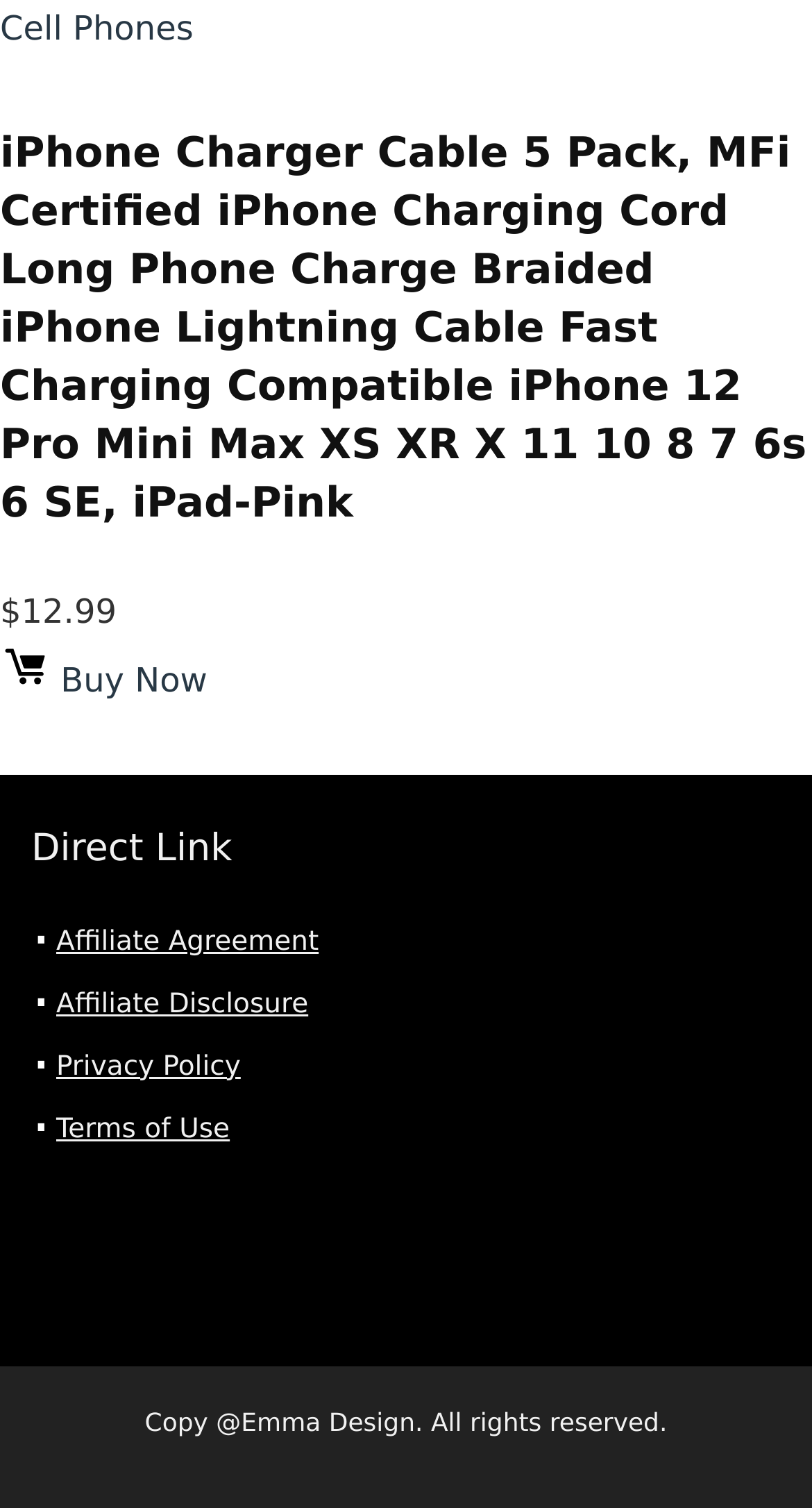Given the description "Affiliate Disclosure", provide the bounding box coordinates of the corresponding UI element.

[0.069, 0.656, 0.38, 0.677]